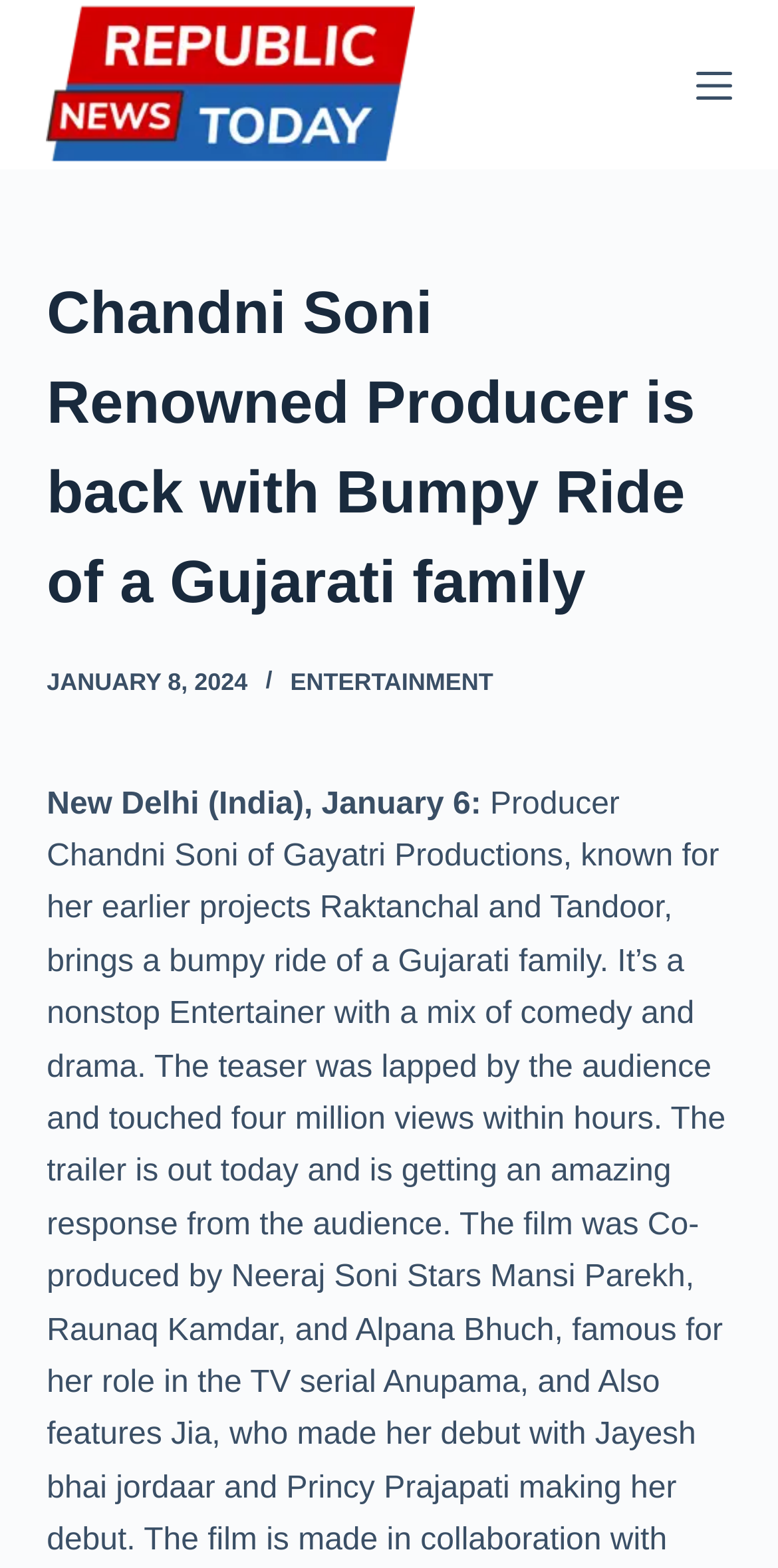Locate the bounding box of the user interface element based on this description: "Entertainment".

[0.373, 0.426, 0.634, 0.444]